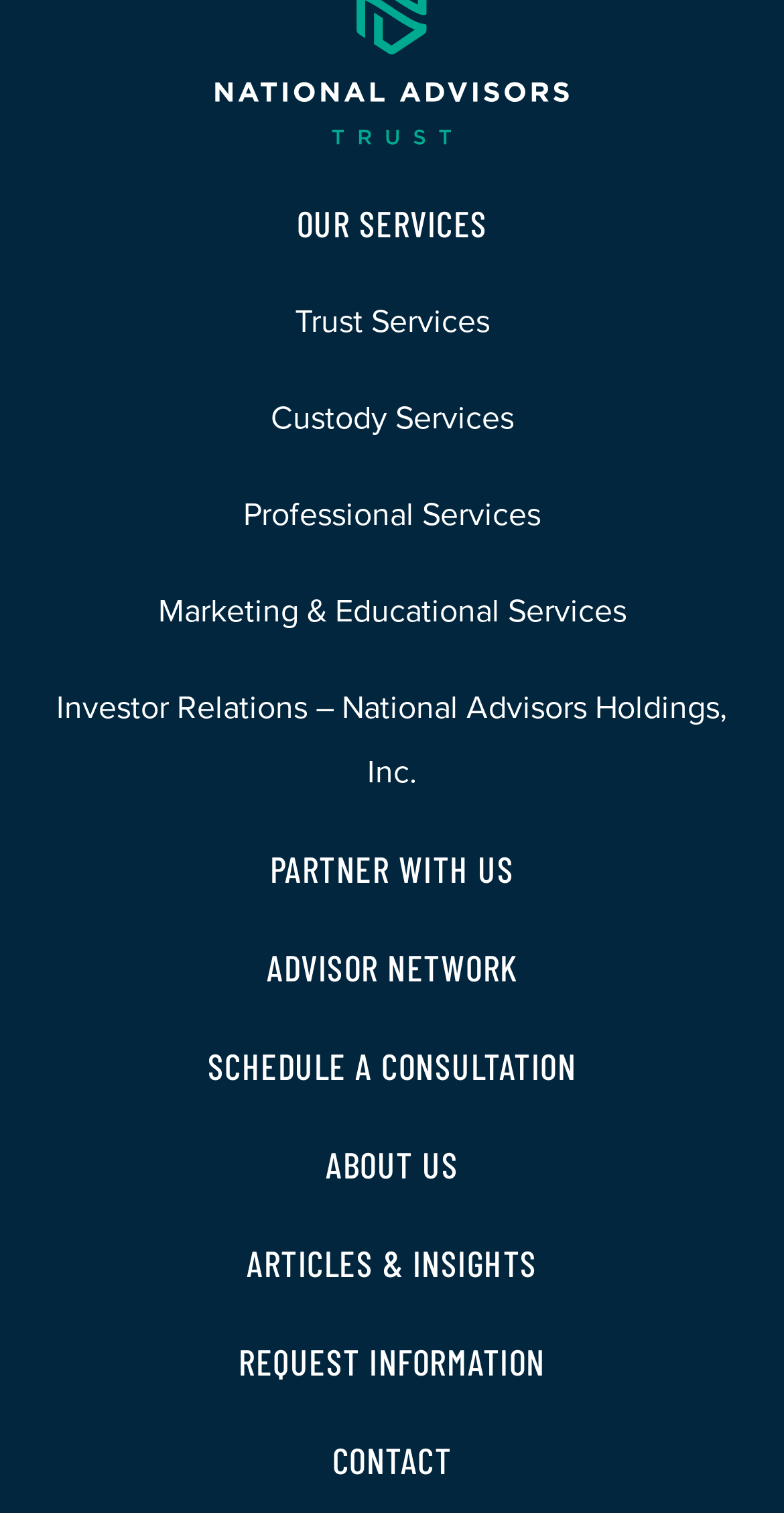Locate the coordinates of the bounding box for the clickable region that fulfills this instruction: "Learn about custody services".

[0.345, 0.263, 0.655, 0.29]